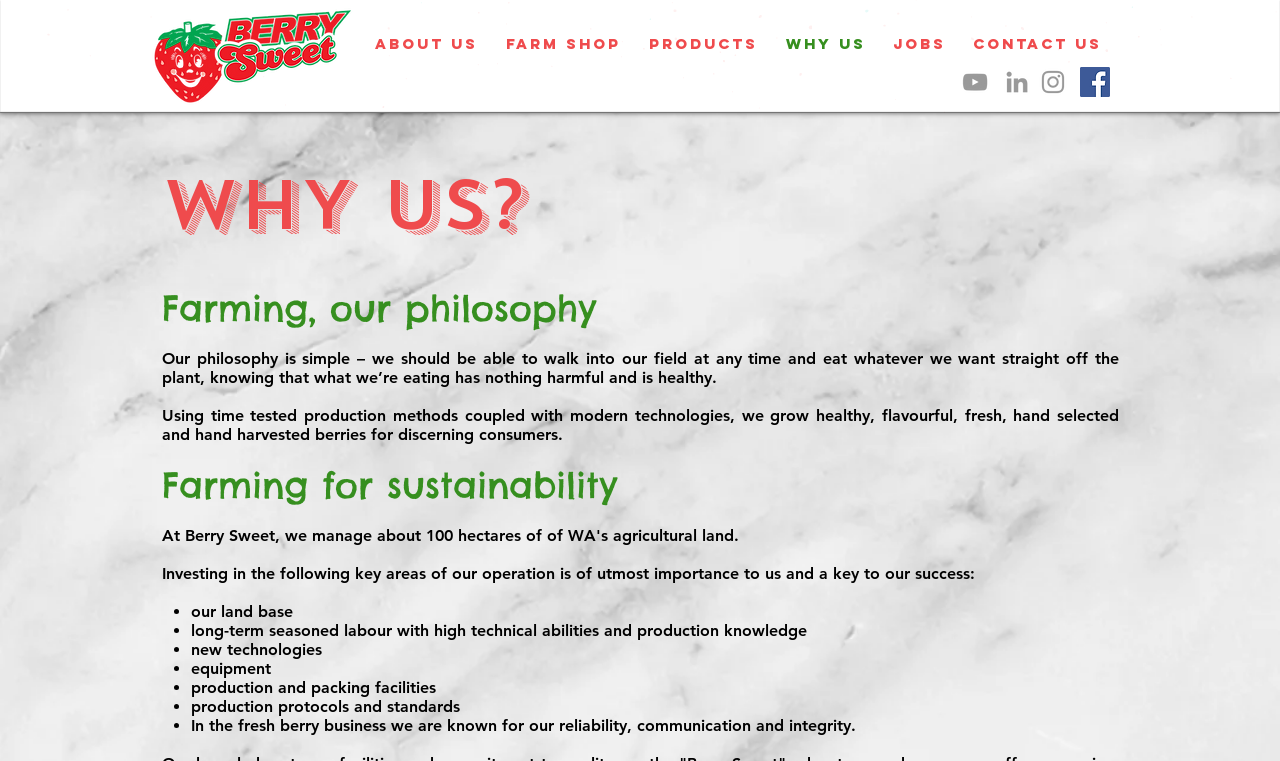Answer the question with a single word or phrase: 
What type of icons are displayed in the Social Bar?

Grey social media icons